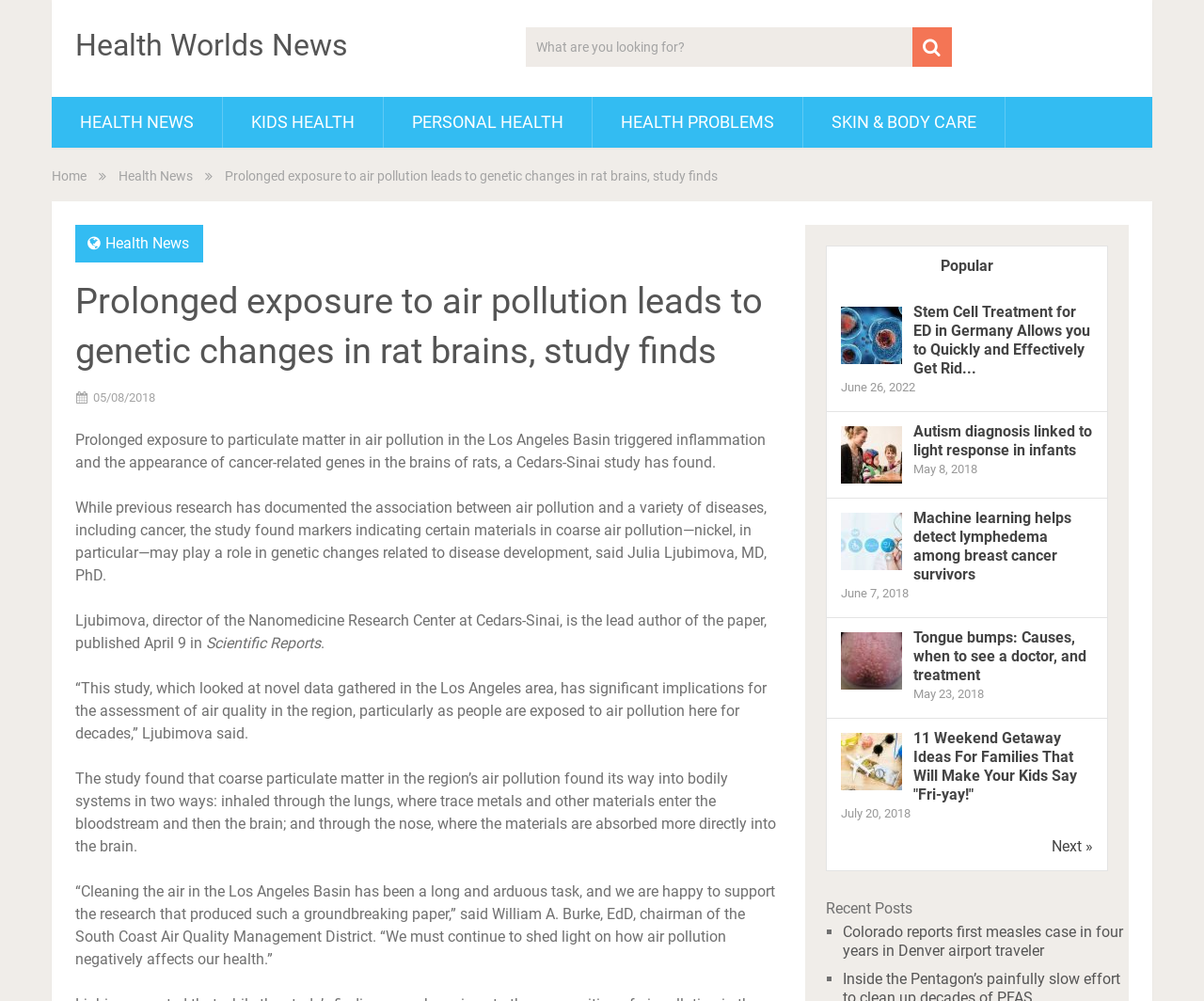Please specify the coordinates of the bounding box for the element that should be clicked to carry out this instruction: "Search for something". The coordinates must be four float numbers between 0 and 1, formatted as [left, top, right, bottom].

[0.436, 0.027, 0.79, 0.067]